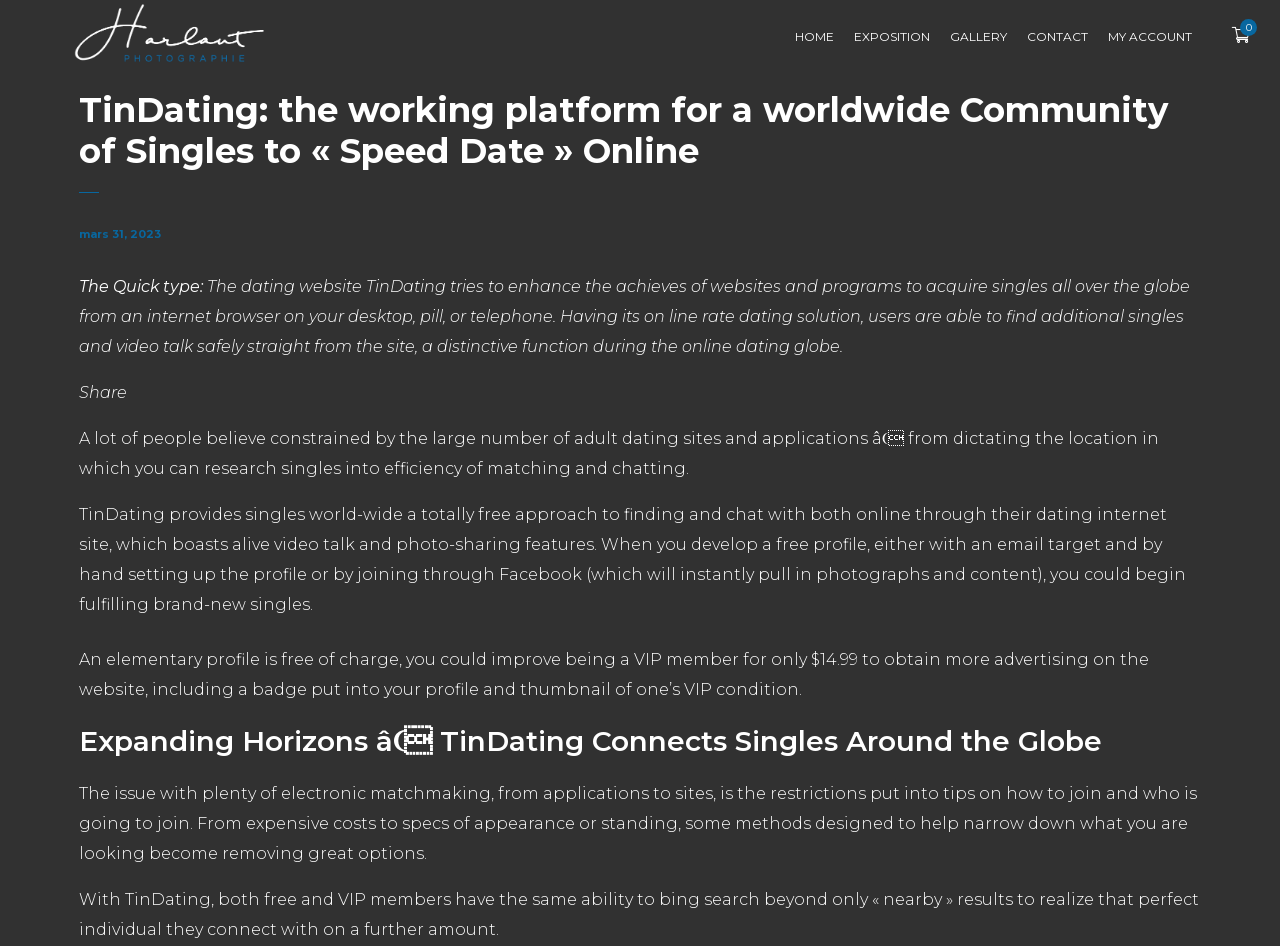Please find and provide the title of the webpage.

TinDating: the working platform for a worldwide Community of Singles to « Speed Date » Online